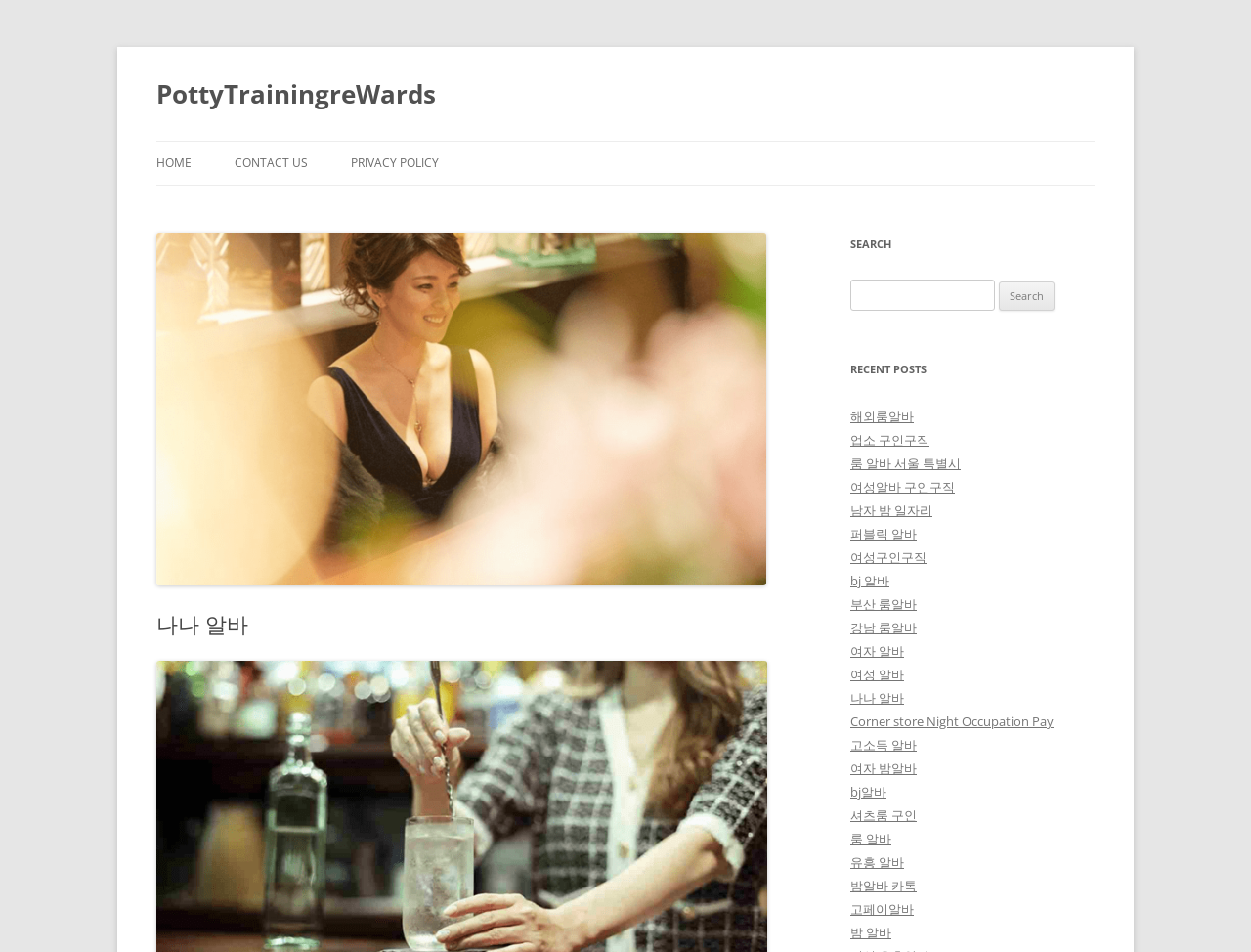Utilize the details in the image to give a detailed response to the question: What is the purpose of this website?

Based on the webpage's structure and content, it appears to be a job search website, providing various job postings and search functionality.